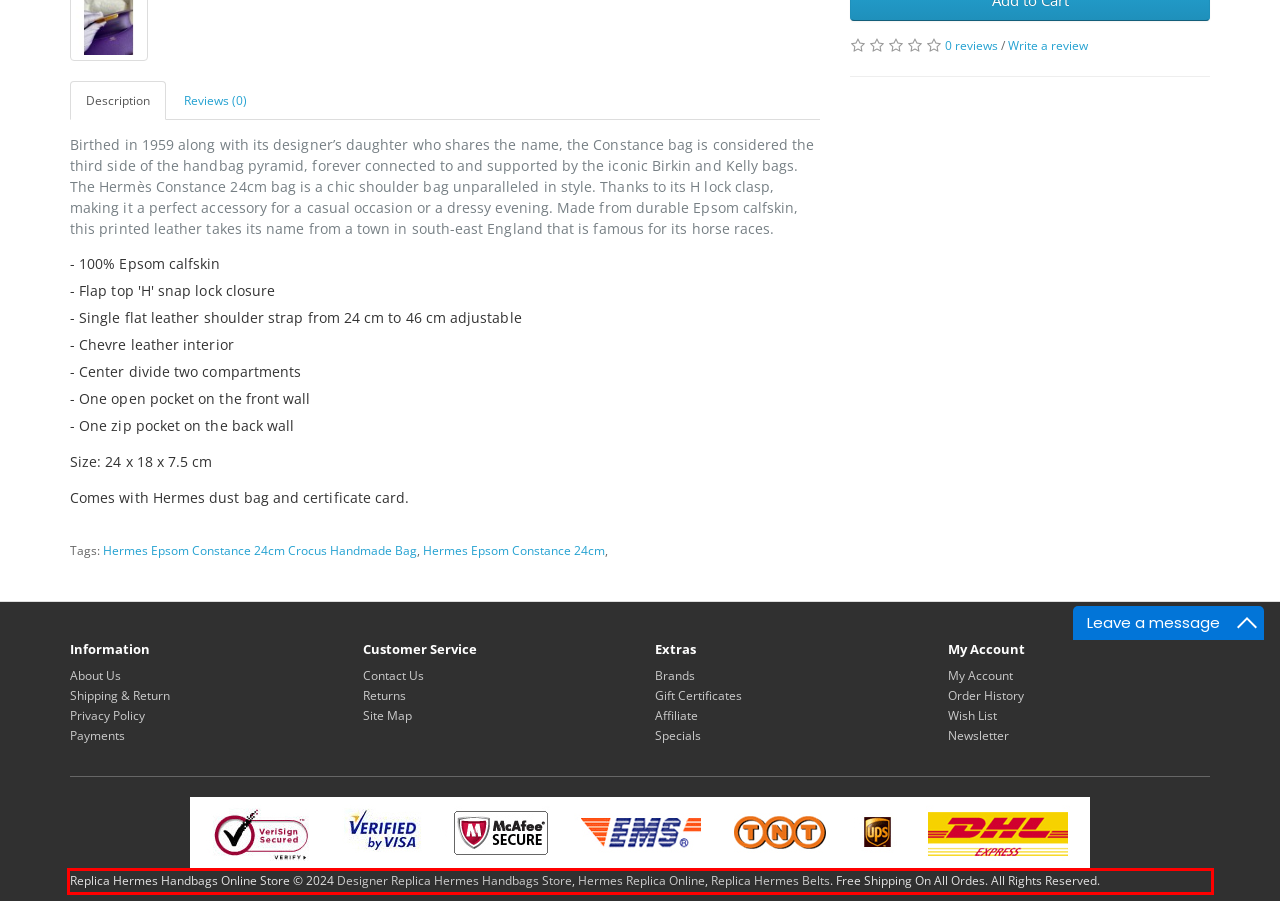You are provided with a screenshot of a webpage that includes a red bounding box. Extract and generate the text content found within the red bounding box.

Replica Hermes Handbags Online Store © 2024 Designer Replica Hermes Handbags Store, Hermes Replica Online, Replica Hermes Belts. Free Shipping On All Ordes. All Rights Reserved.